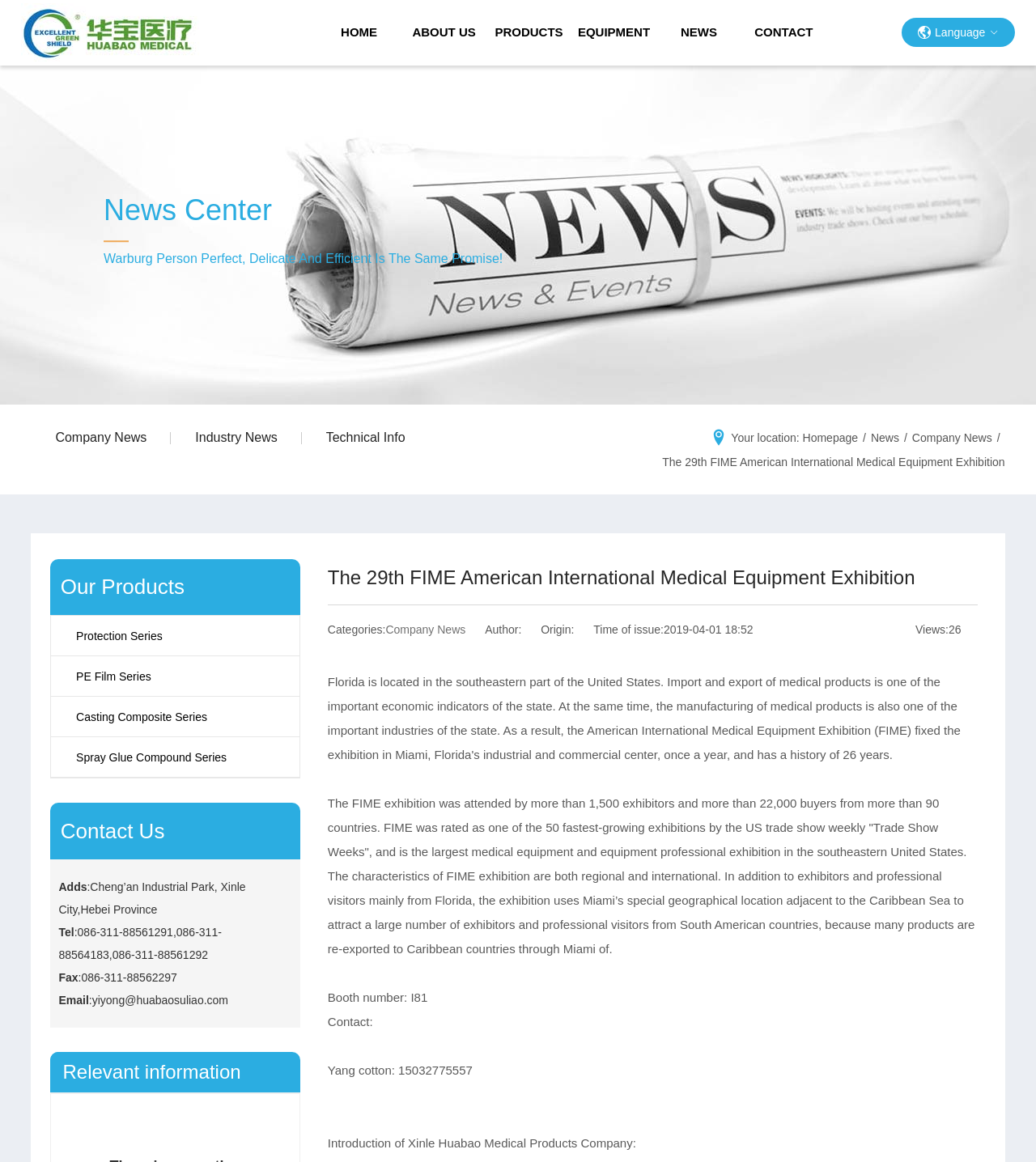Examine the screenshot and answer the question in as much detail as possible: What is the booth number of the company at the FIME exhibition?

The booth number can be found in the text section of the webpage, where it says 'Booth number: I81'.